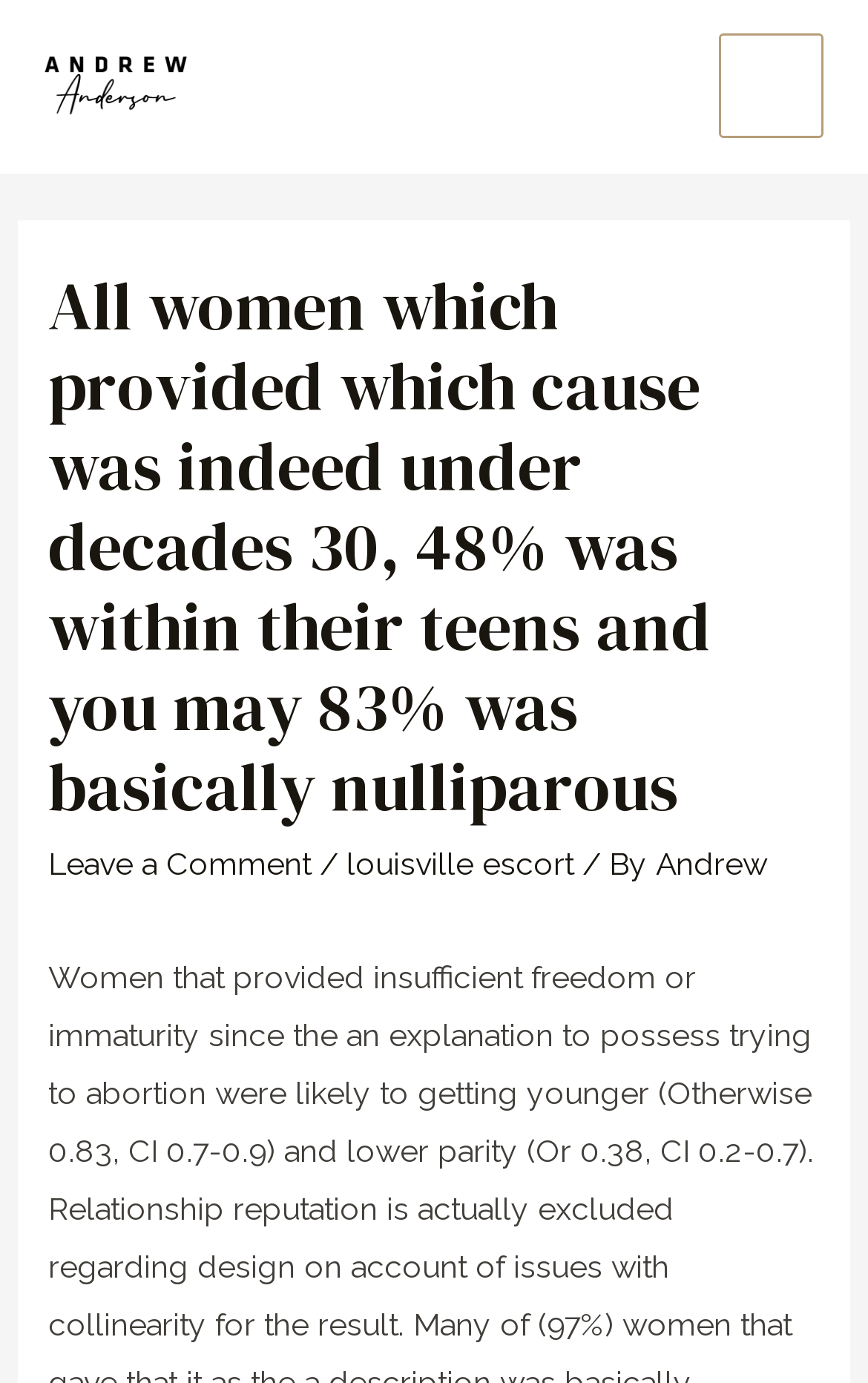Provide a brief response to the question using a single word or phrase: 
What is the text below the 'louisville escort' link?

/ By